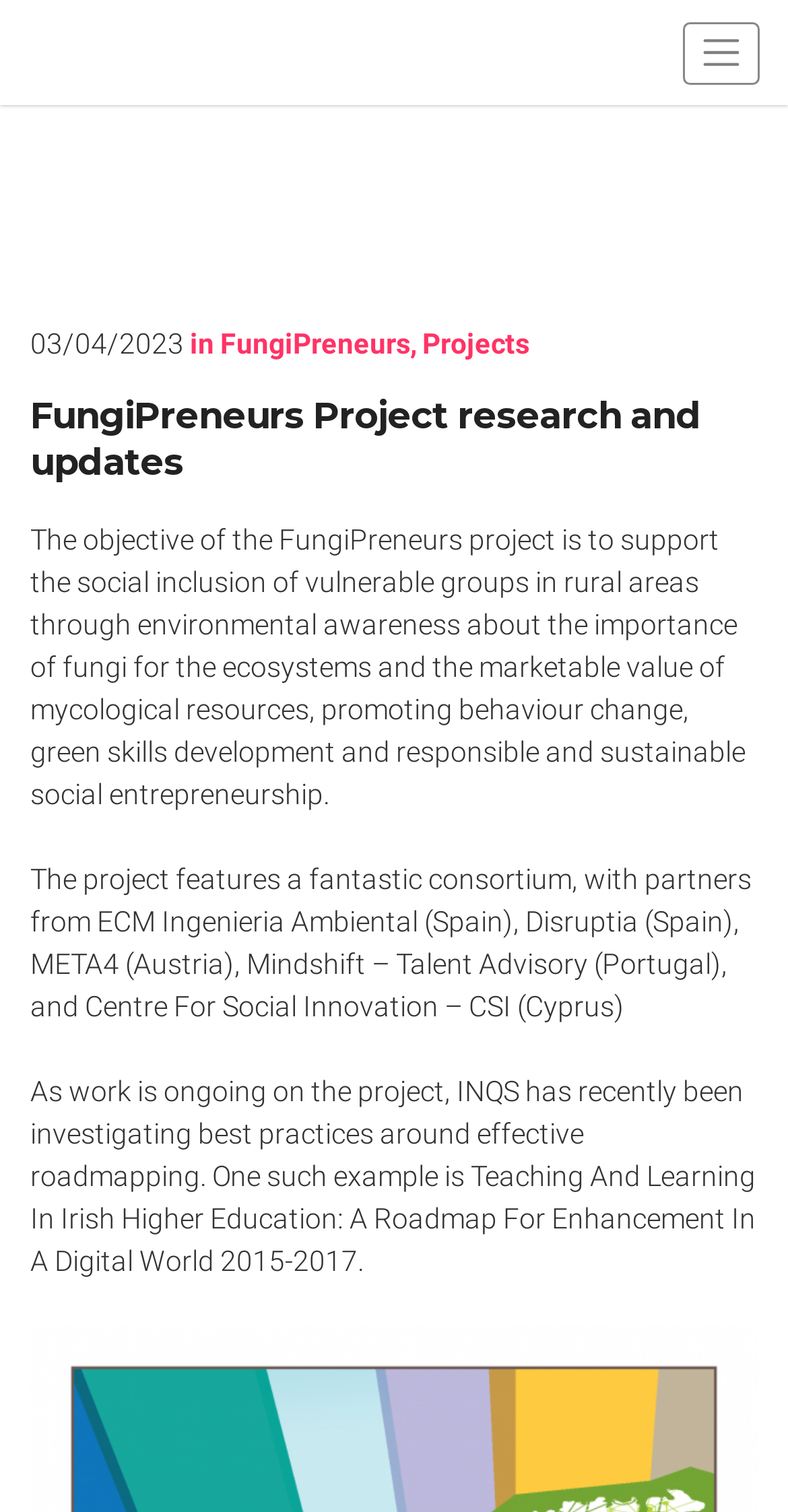Using the provided element description: "alt="Innoqualitysystems"", determine the bounding box coordinates of the corresponding UI element in the screenshot.

[0.036, 0.016, 0.5, 0.053]